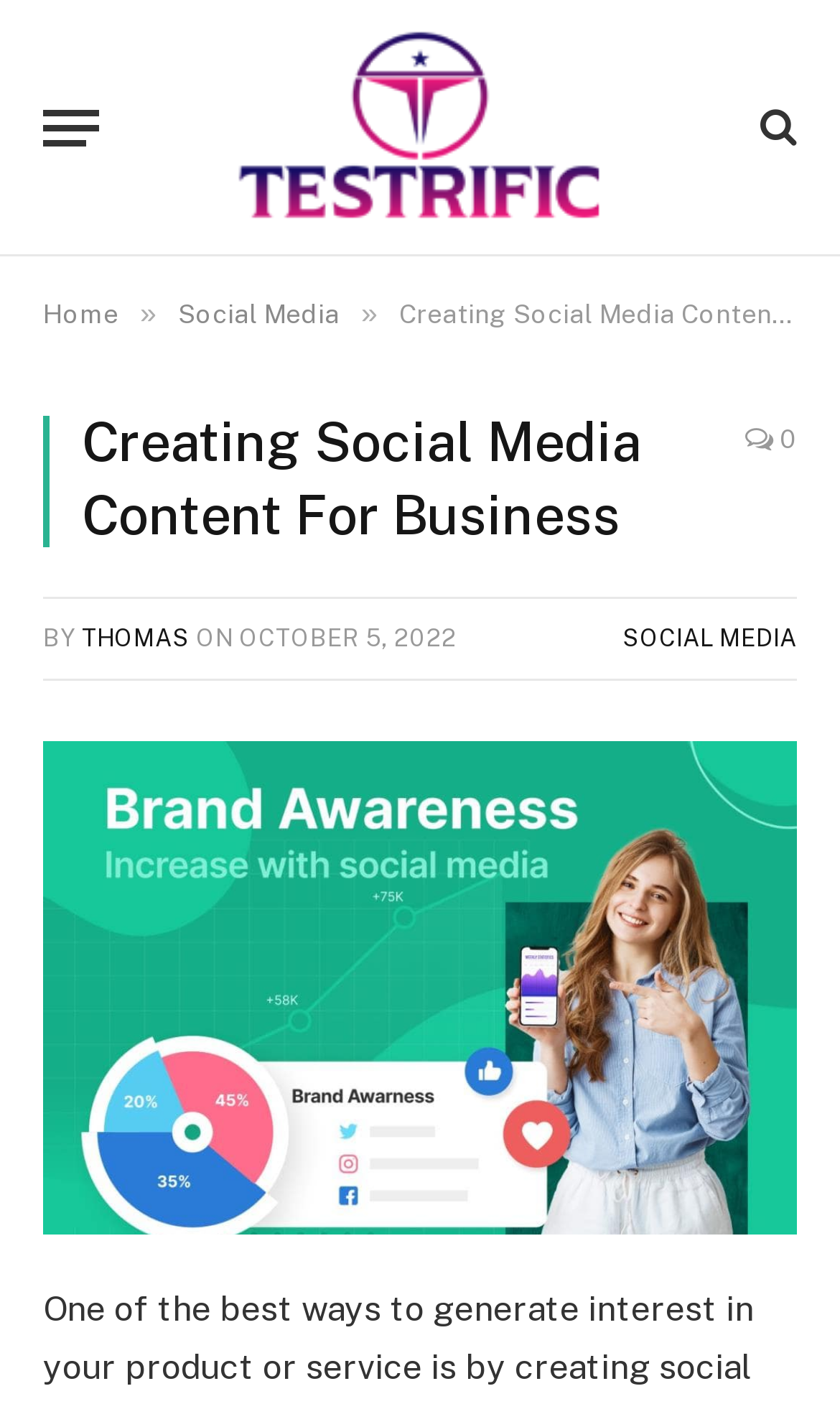What is the author of the article?
Give a detailed response to the question by analyzing the screenshot.

By analyzing the webpage structure, I found the author's name 'THOMAS' mentioned in the article metadata, specifically in the 'BY' section.